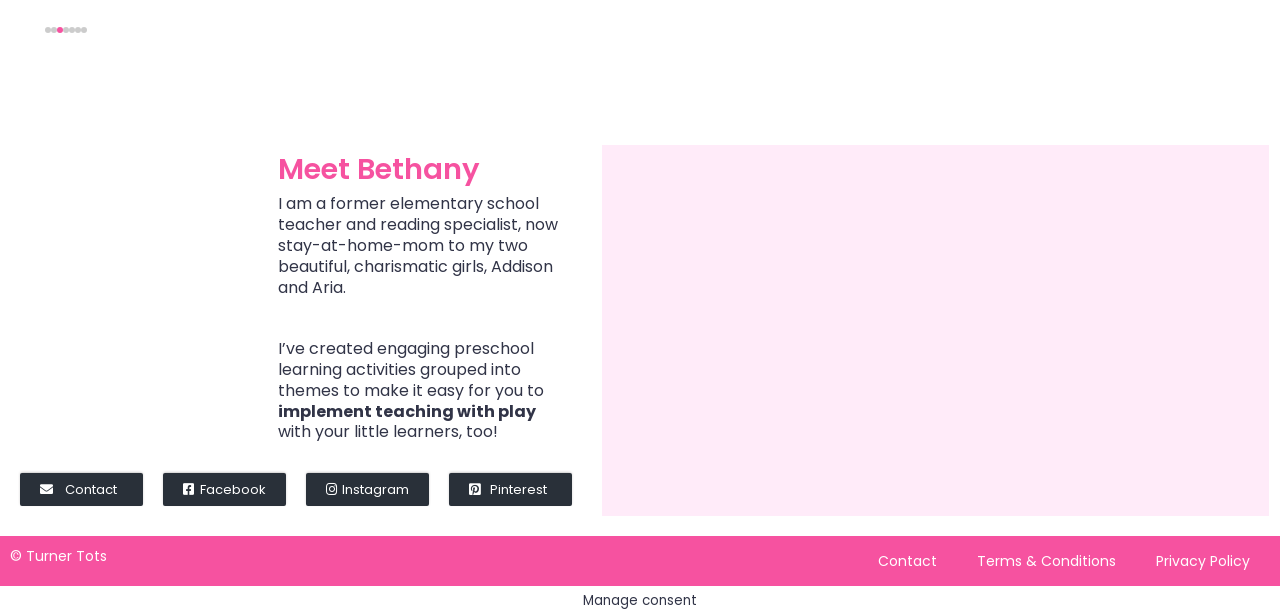For the given element description Pinterest, determine the bounding box coordinates of the UI element. The coordinates should follow the format (top-left x, top-left y, bottom-right x, bottom-right y) and be within the range of 0 to 1.

[0.351, 0.768, 0.447, 0.822]